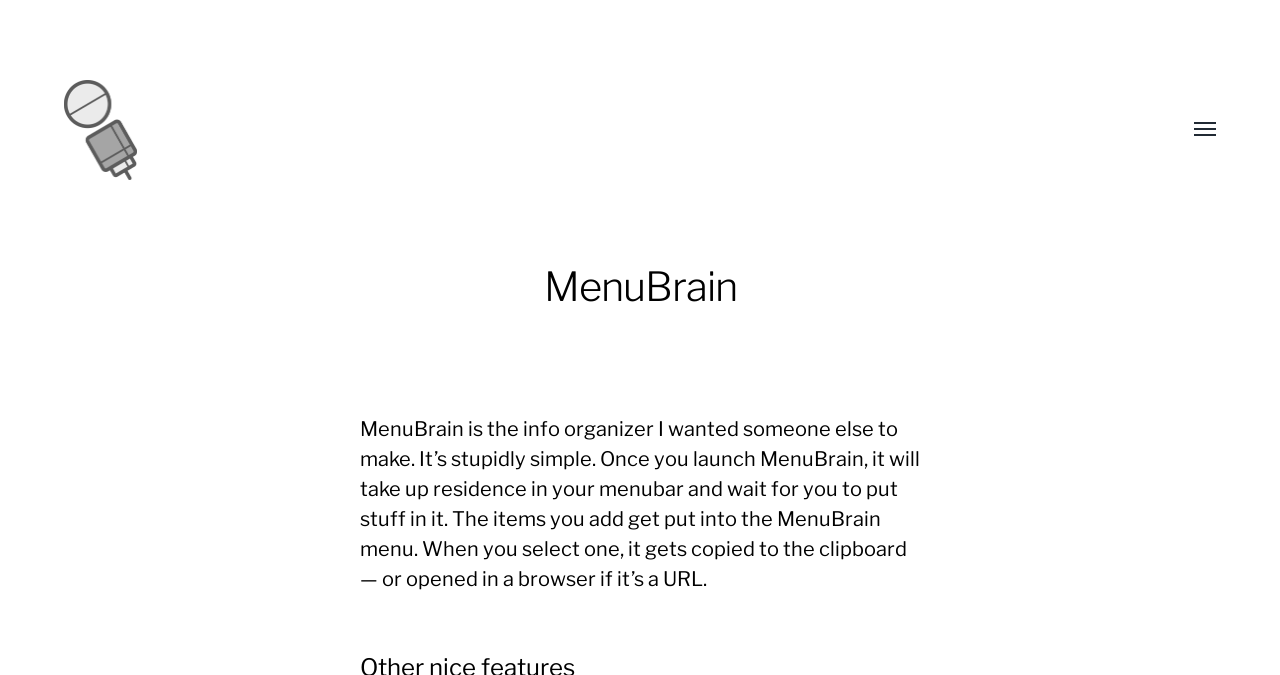Extract the bounding box coordinates for the UI element described by the text: "title="John Marstall"". The coordinates should be in the form of [left, top, right, bottom] with values between 0 and 1.

[0.05, 0.119, 0.279, 0.267]